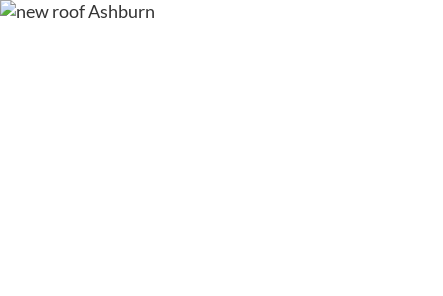Answer in one word or a short phrase: 
How many years does the company guarantee their work?

10 years